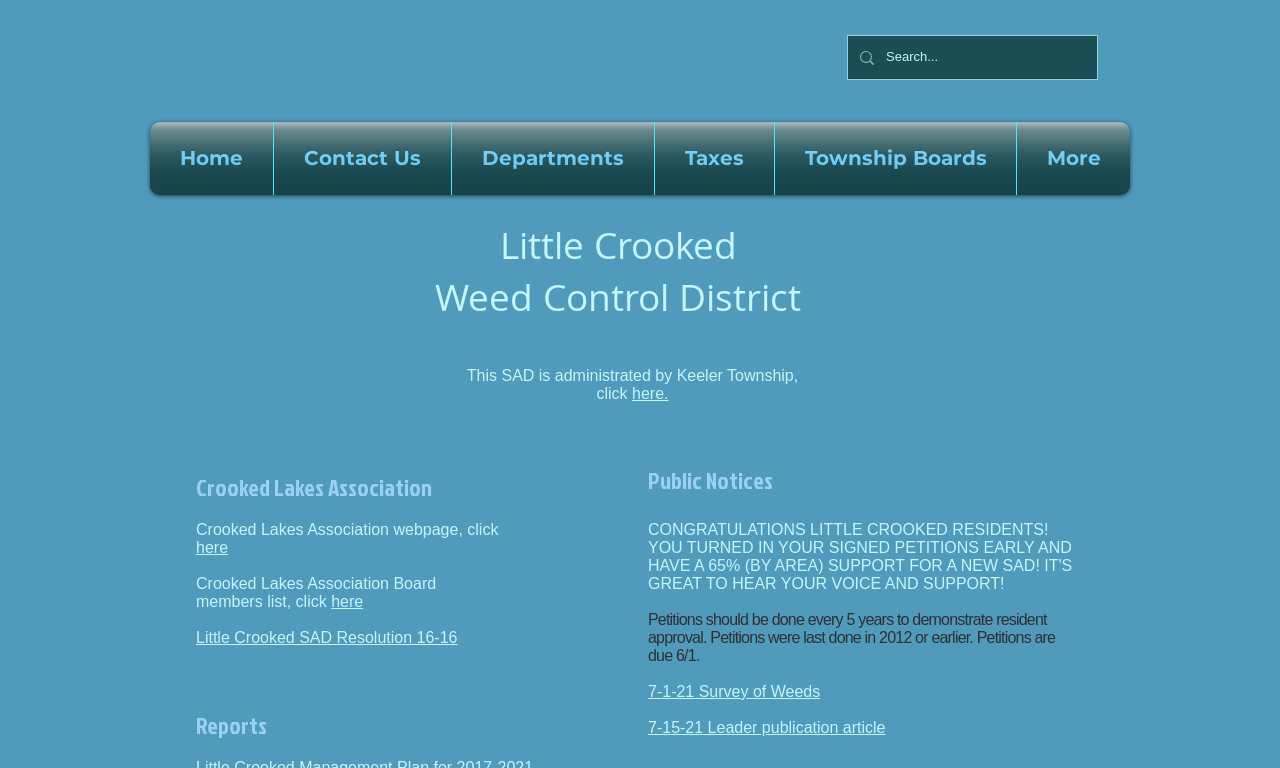What is the name of the association?
Kindly offer a detailed explanation using the data available in the image.

The answer can be found in the StaticText element with the text 'Crooked Lakes Association' which is a prominent heading on the webpage.